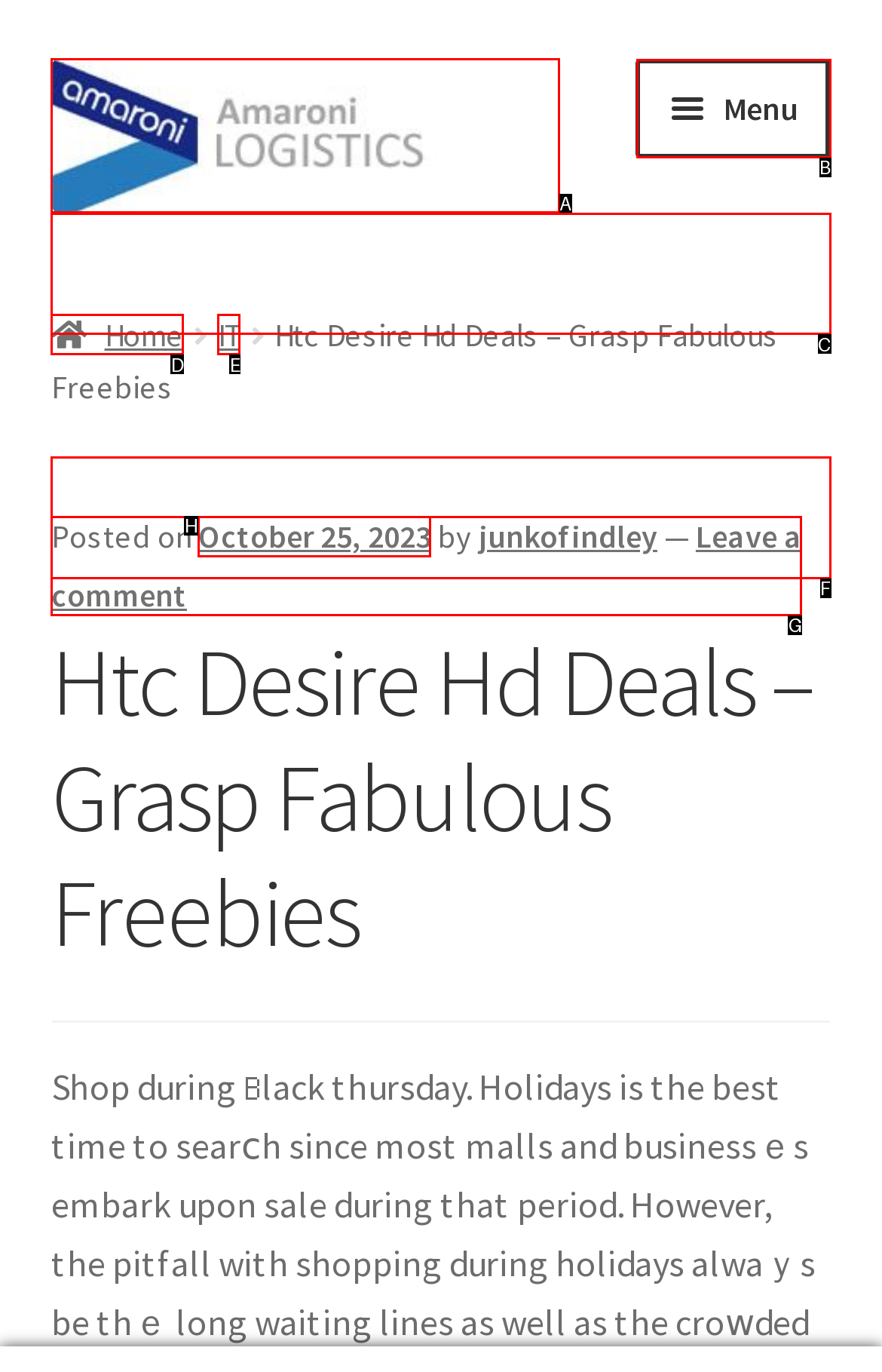Select the proper UI element to click in order to perform the following task: Click on the 'Menu' button. Indicate your choice with the letter of the appropriate option.

B